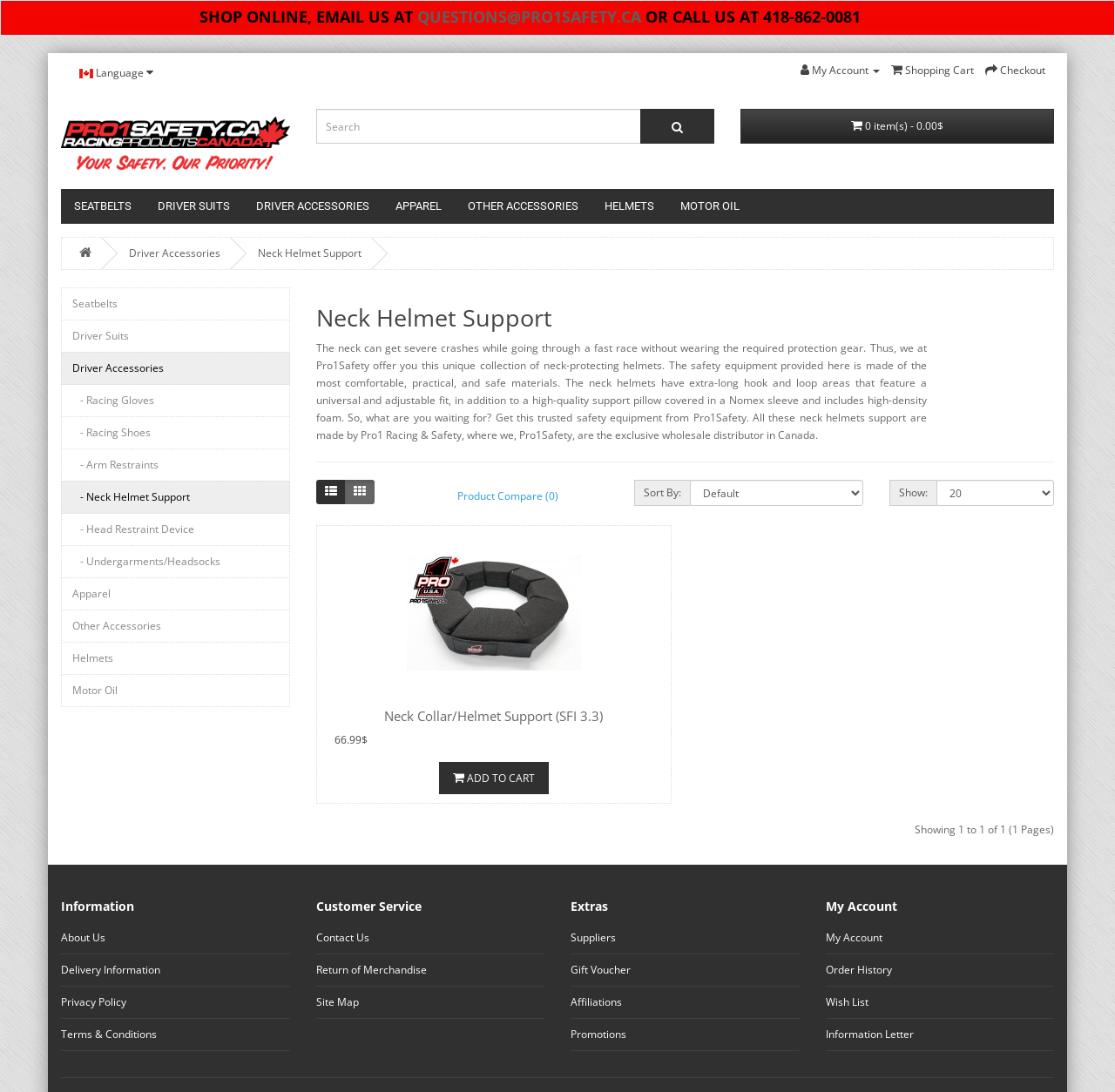Using the format (top-left x, top-left y, bottom-right x, bottom-right y), provide the bounding box coordinates for the described UI element. All values should be floating point numbers between 0 and 1: Neck Collar/Helmet Support (SFI 3.3)

[0.345, 0.647, 0.541, 0.663]